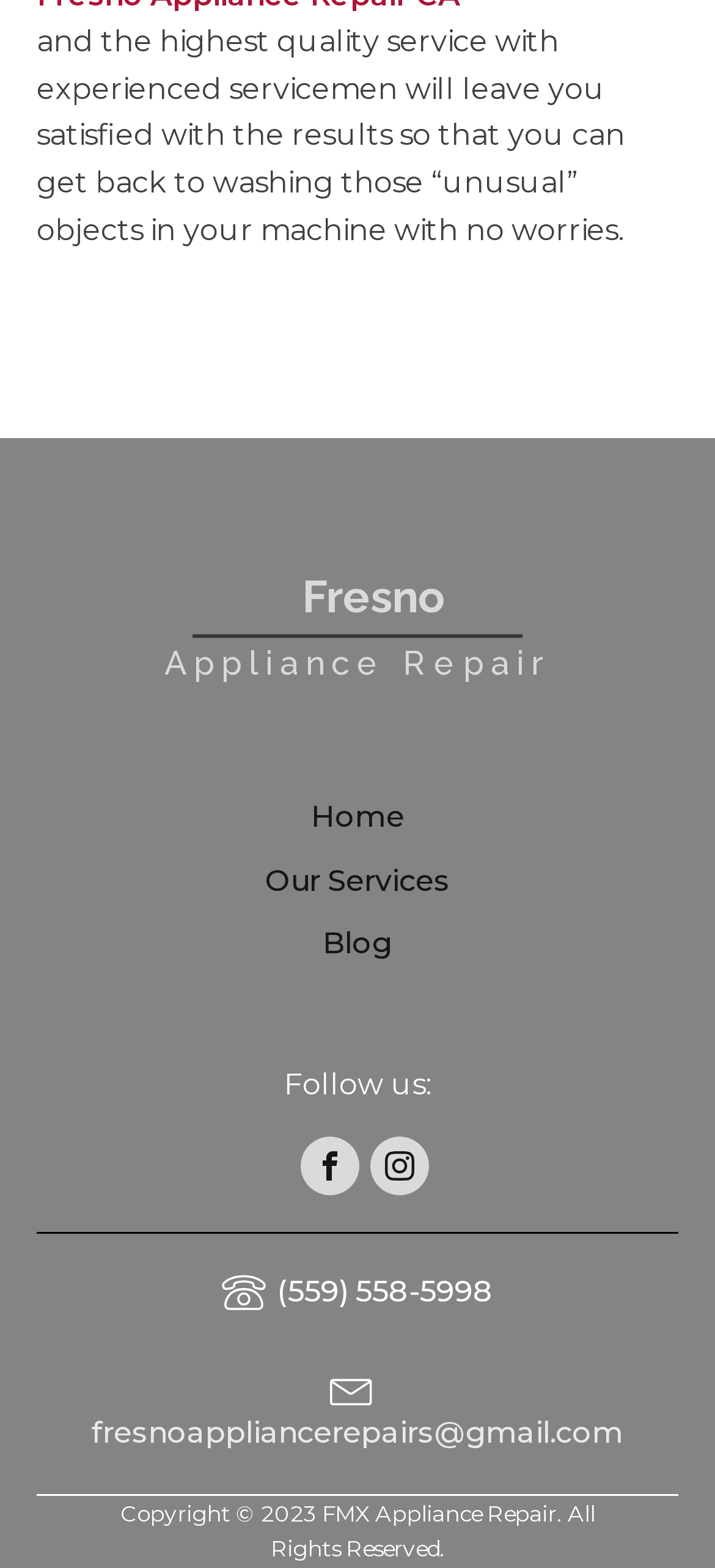Carefully observe the image and respond to the question with a detailed answer:
What is the company name?

The company name can be found at the bottom of the webpage, in the copyright section, which states 'Copyright © 2023 FMX Appliance Repair. All Rights Reserved.'